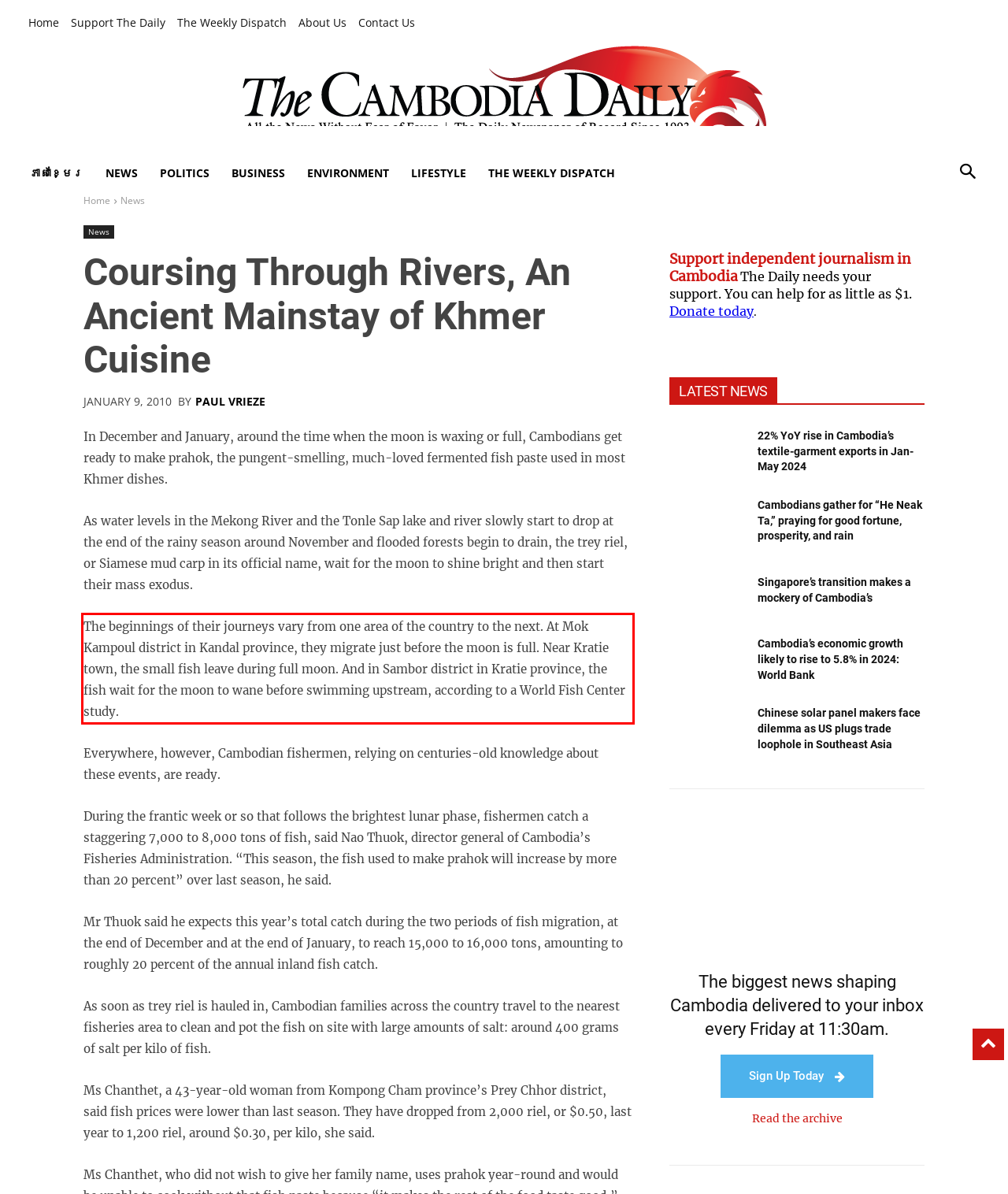There is a screenshot of a webpage with a red bounding box around a UI element. Please use OCR to extract the text within the red bounding box.

The beginnings of their journeys vary from one area of the country to the next. At Mok Kampoul district in Kandal province, they migrate just before the moon is full. Near Kratie town, the small fish leave during full moon. And in Sambor district in Kratie province, the fish wait for the moon to wane before swimming upstream, according to a World Fish Center study.